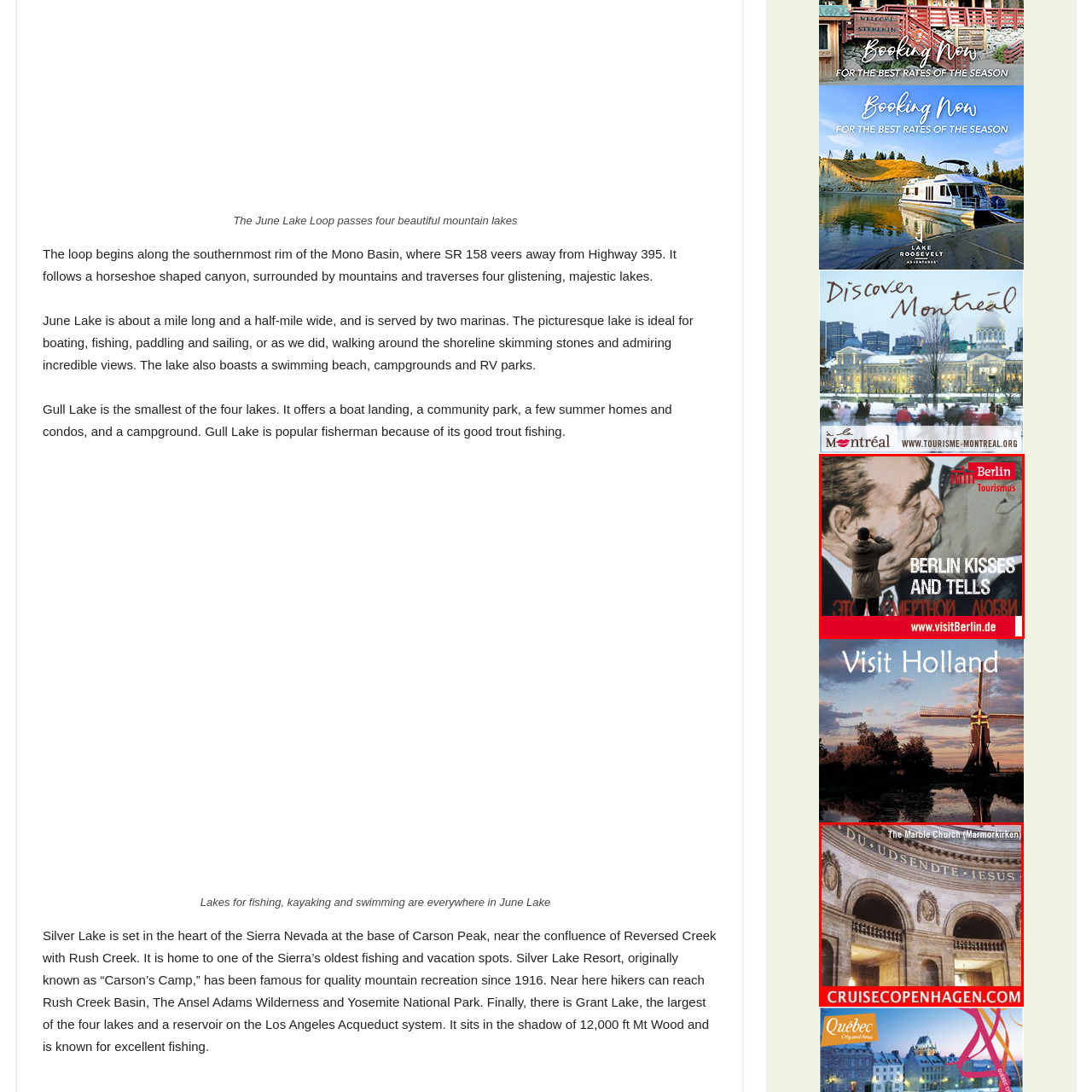Elaborate on the contents of the image highlighted by the red boundary in detail.

The image features a tourist captivated by the iconic mural known as "My God, Help Me to Survive This Deadly Love," located on the East Side Gallery in Berlin. The mural depicts a passionate kiss between two prominent historical figures, symbolizing the reconciliation of East and West. Vibrant colors and expressive faces fill the mural, reflecting the themes of love and unity. Bold text at the top proclaims "Berlin Kisses and Tells," inviting viewers to explore the city's rich history and cultural narratives. The image is framed by the branding for Berlin Tourism, encouraging visitors to discover the charm and significance of Berlin's artworks and landmarks.